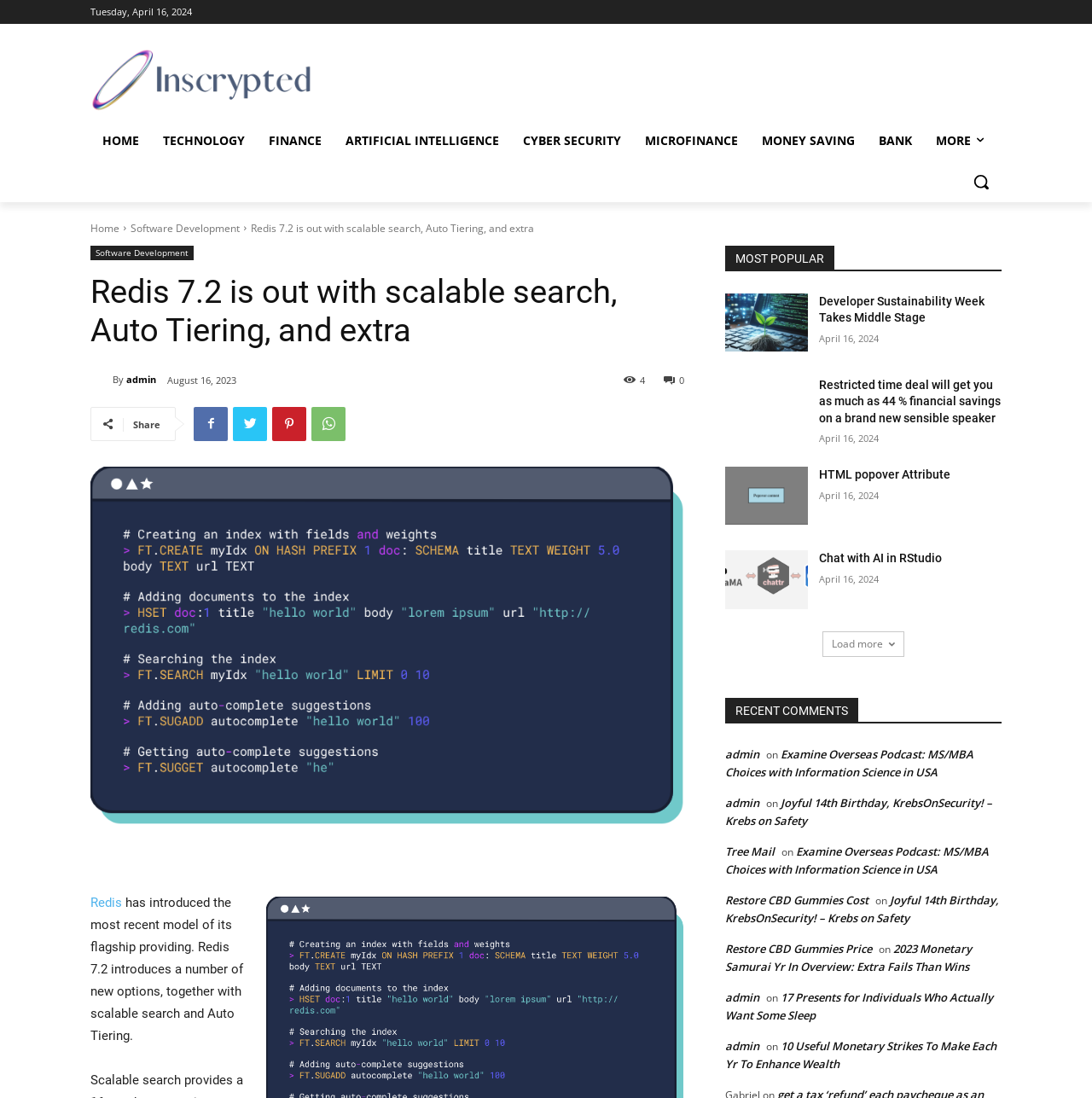Provide a one-word or short-phrase response to the question:
What is the category of the link 'Developer Sustainability Week Takes Middle Stage'?

Software Development